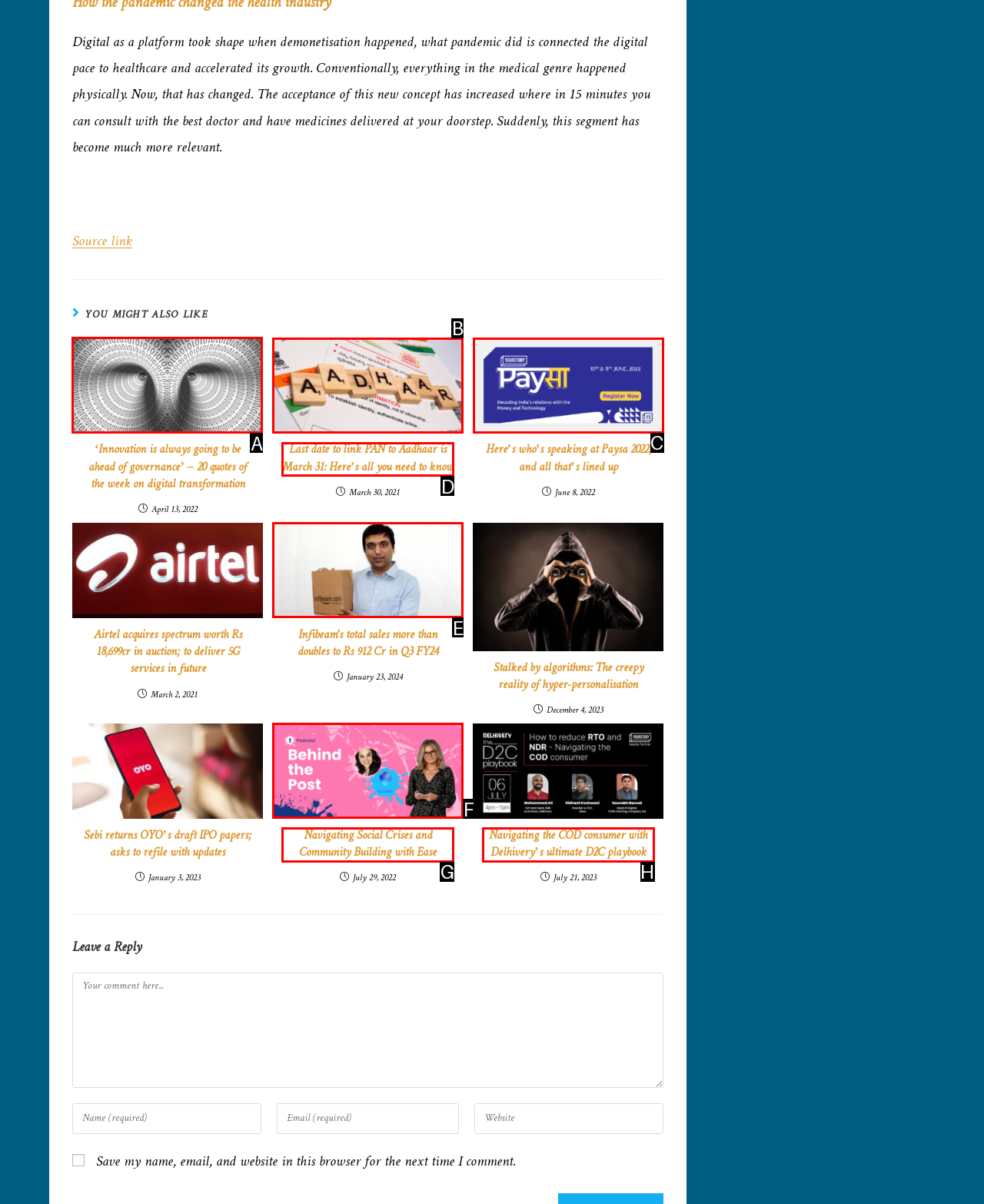Identify the correct UI element to click on to achieve the following task: Read more about the article ‘Innovation is always going to be ahead of governance’ – 20 quotes of the week on digital transformation Respond with the corresponding letter from the given choices.

A